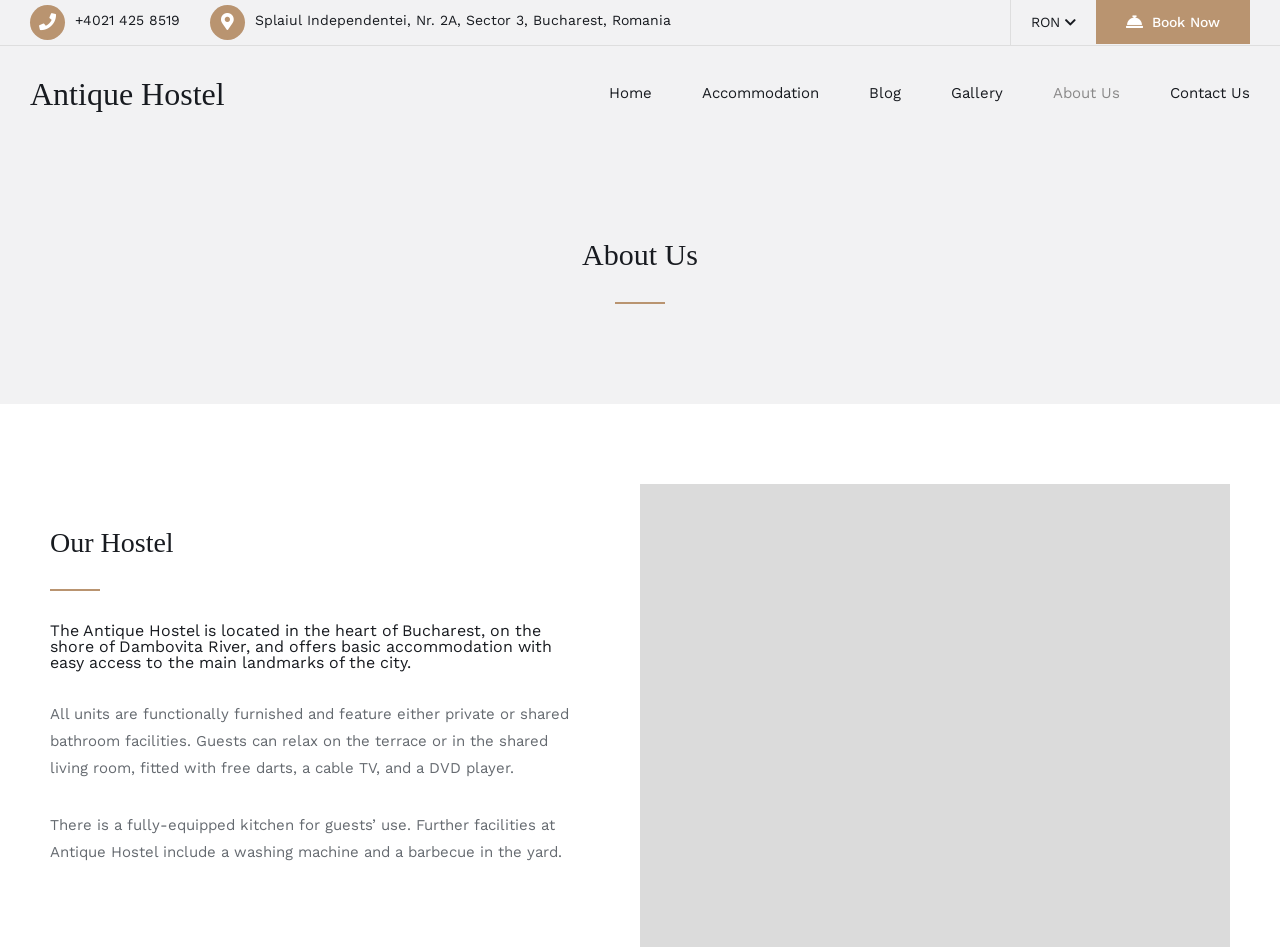What is the location of Antique Hostel?
Please give a detailed and thorough answer to the question, covering all relevant points.

I found the location by looking at the link element with the text 'Splaiul Independentei, Nr. 2A, Sector 3, Bucharest, Romania' which is located at the top of the webpage.